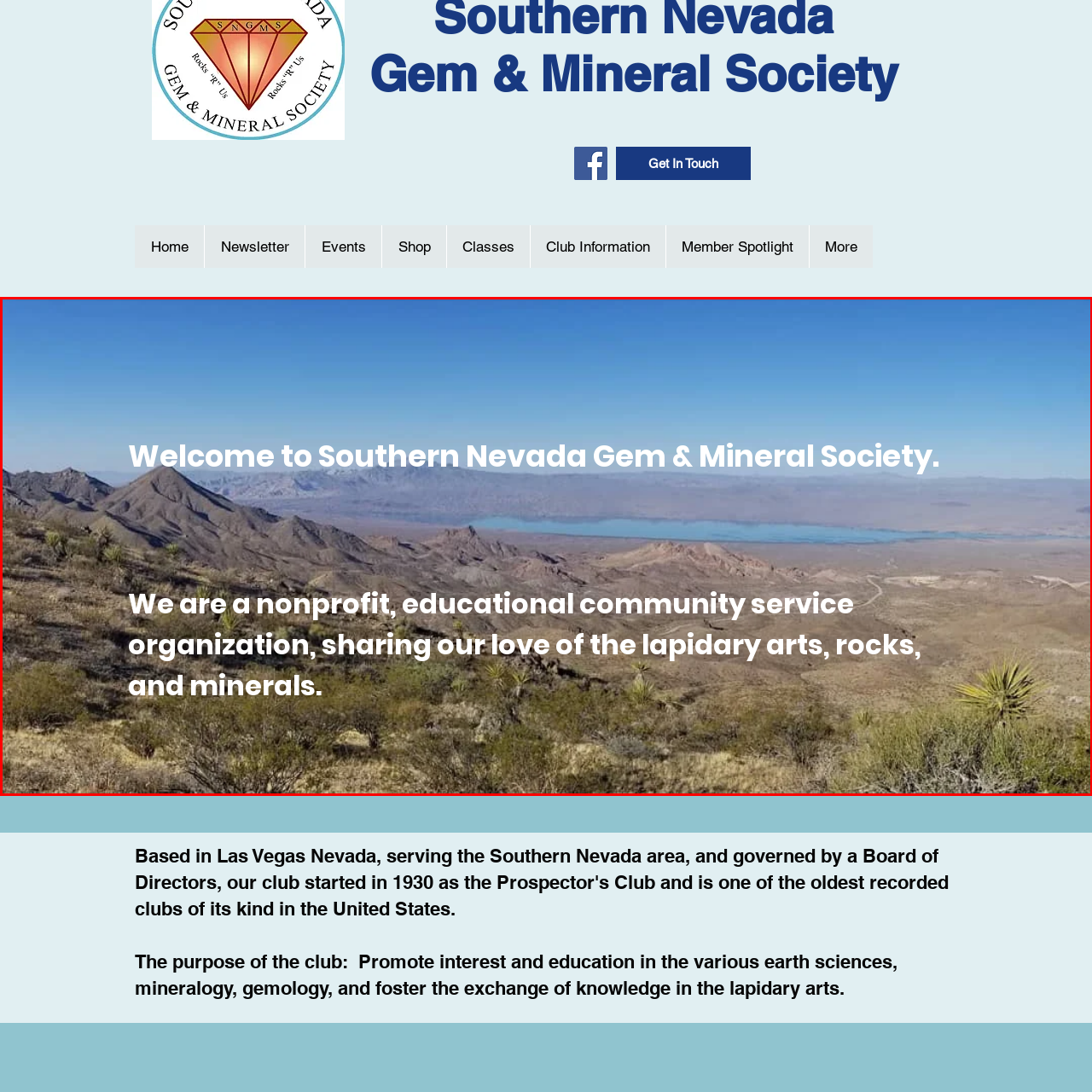What is featured in the background of the image?
Observe the image within the red bounding box and respond to the question with a detailed answer, relying on the image for information.

The caption describes the image as having desert vegetation in the foreground, and in the background, it features distant mountains and a body of water, possibly a lake or reservoir, which indicates that the background of the image consists of these natural features.